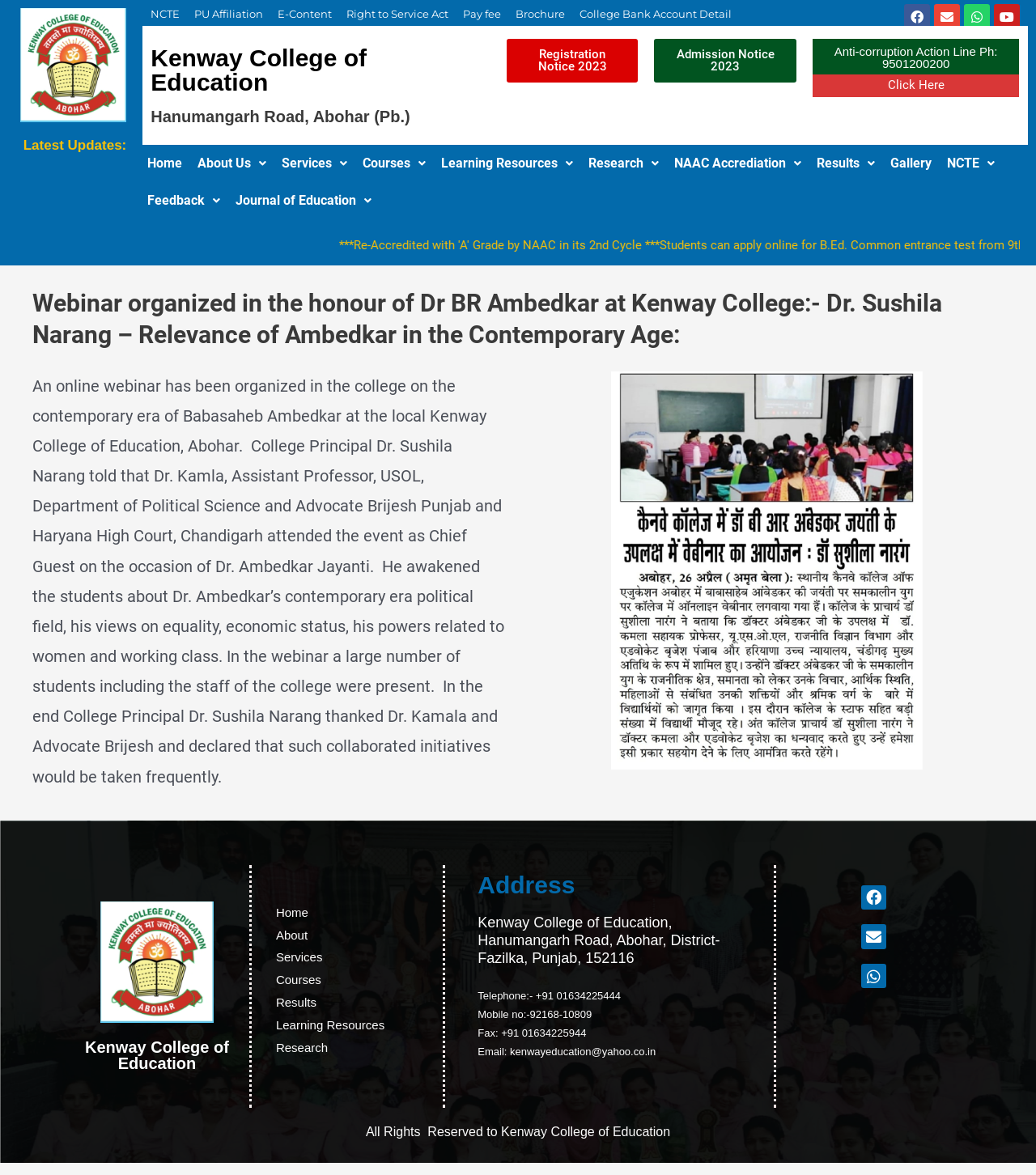Identify the bounding box coordinates of the area that should be clicked in order to complete the given instruction: "Click on the 'Pay fee' link". The bounding box coordinates should be four float numbers between 0 and 1, i.e., [left, top, right, bottom].

[0.447, 0.003, 0.484, 0.02]